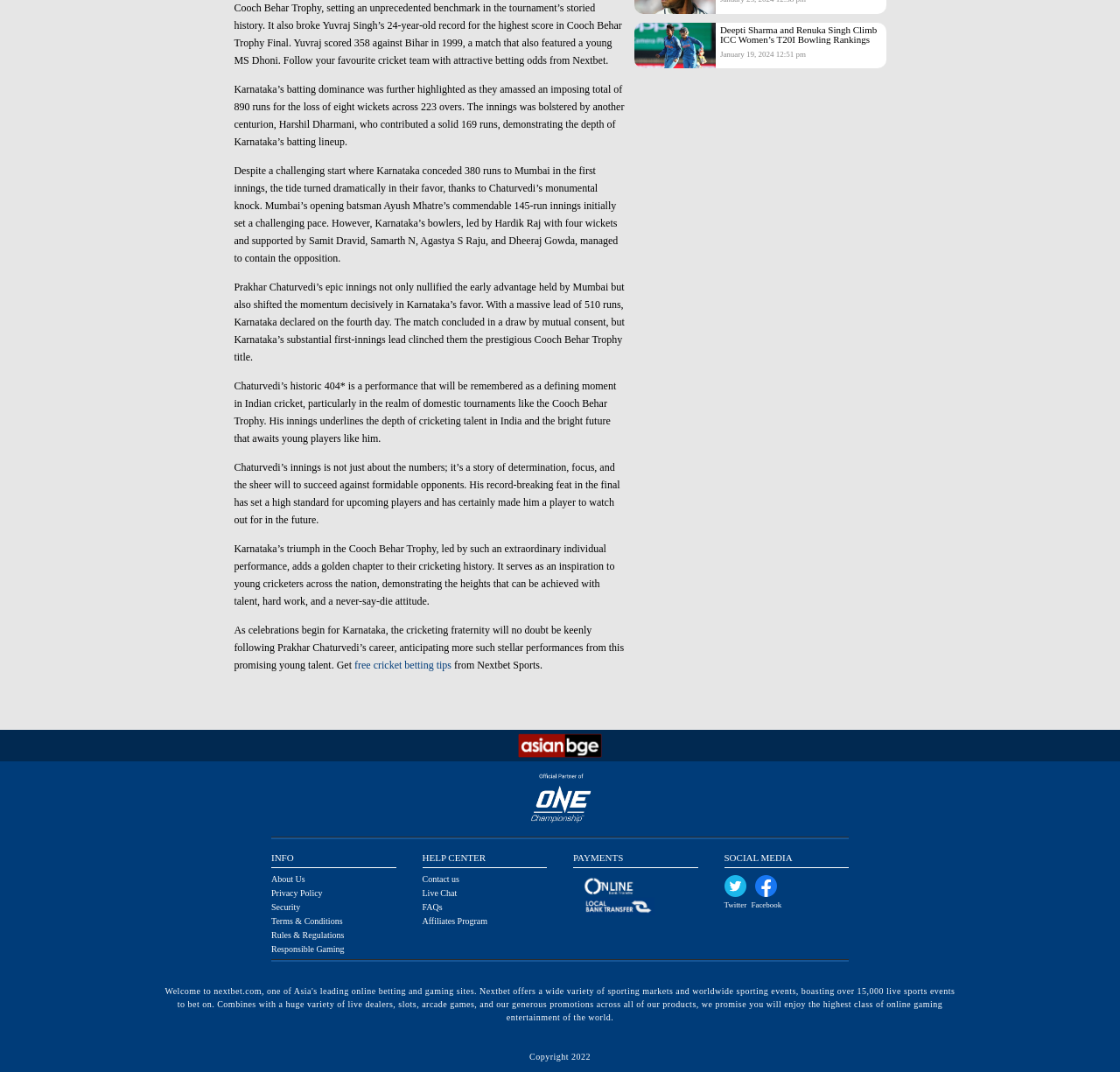Given the element description "Rules & Regulations" in the screenshot, predict the bounding box coordinates of that UI element.

[0.242, 0.868, 0.307, 0.877]